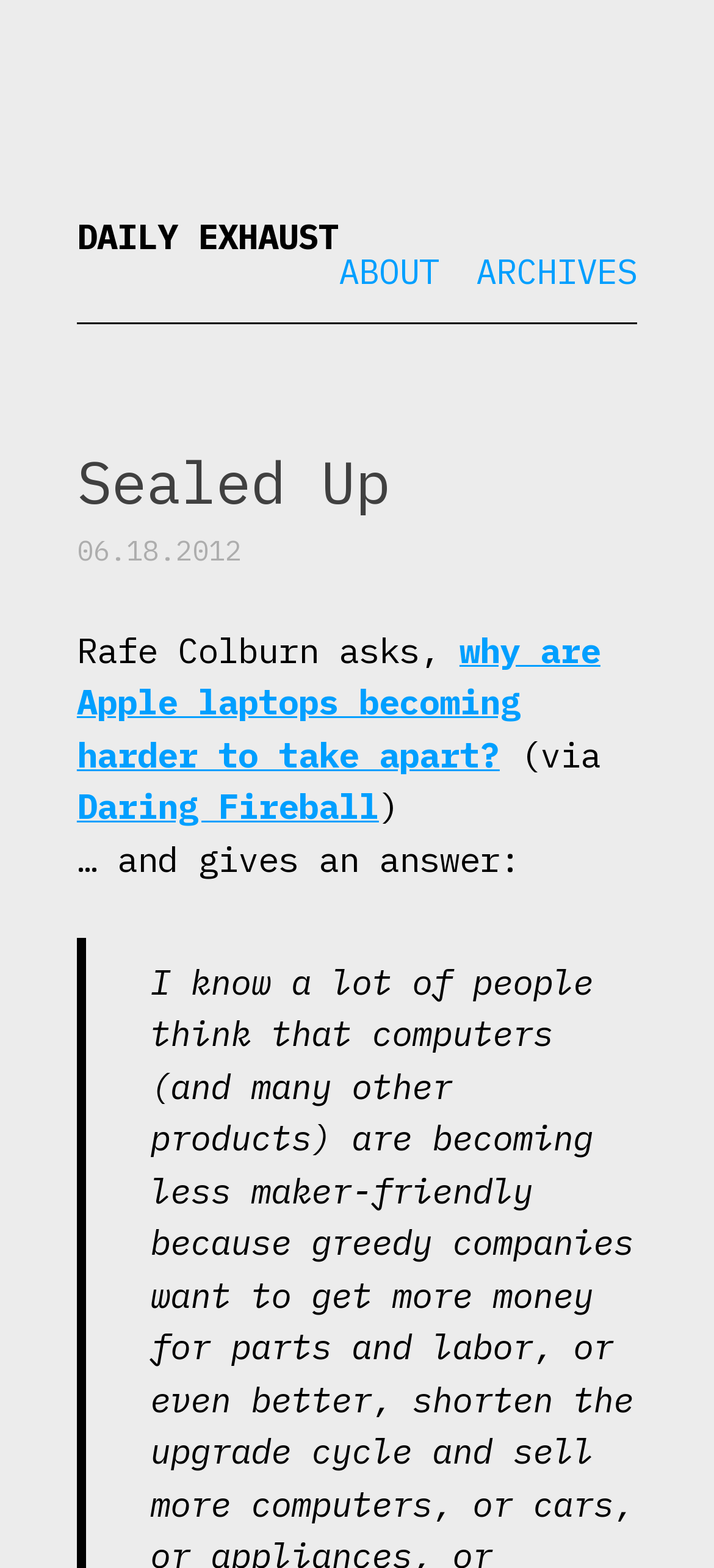What is the topic of discussion in the webpage?
Please give a detailed answer to the question using the information shown in the image.

I found the link 'why are Apple laptops becoming harder to take apart?' in the webpage, which suggests that the topic of discussion is related to Apple laptops.